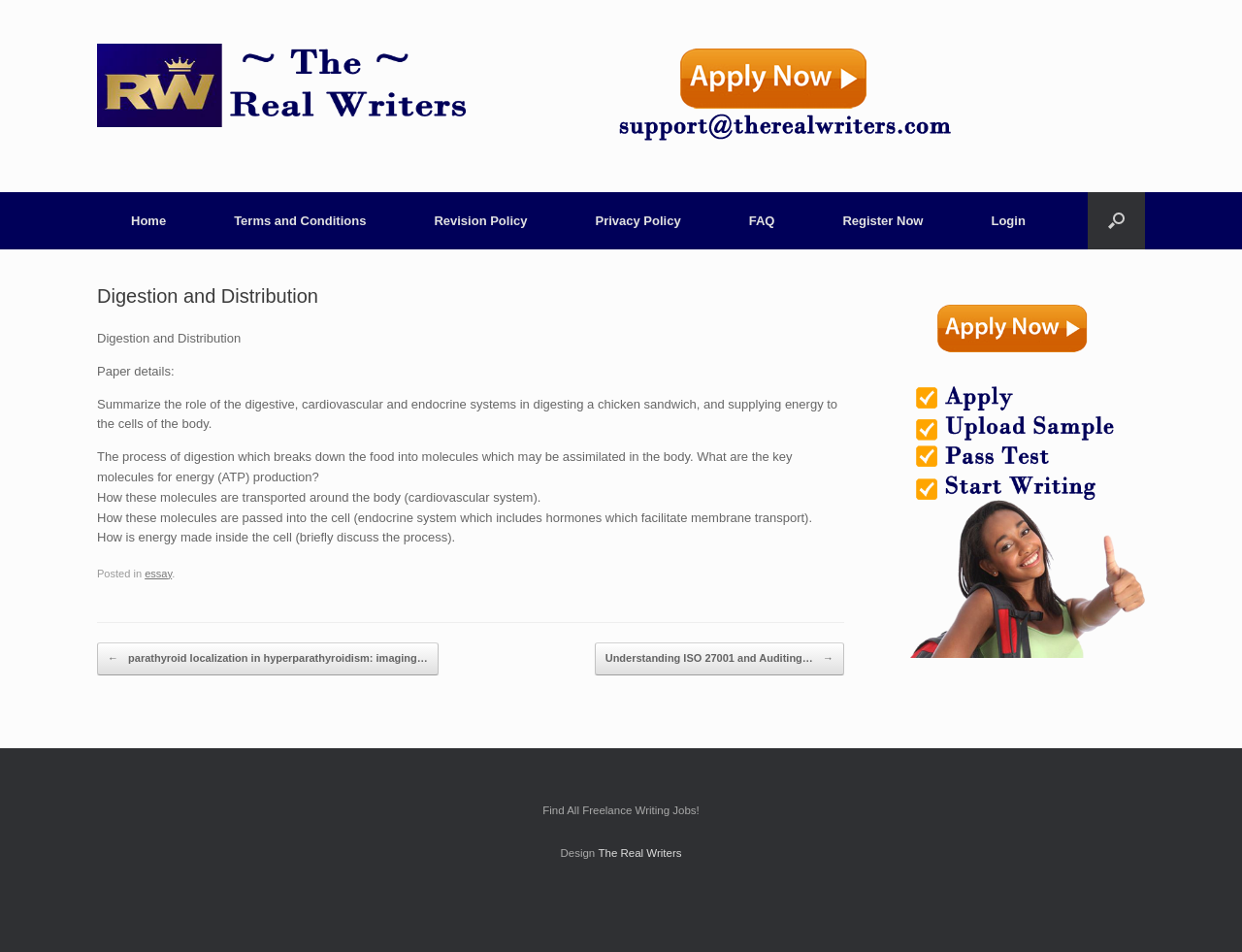Please determine the bounding box coordinates of the clickable area required to carry out the following instruction: "Click the therealwriters Logo". The coordinates must be four float numbers between 0 and 1, represented as [left, top, right, bottom].

[0.078, 0.046, 0.375, 0.134]